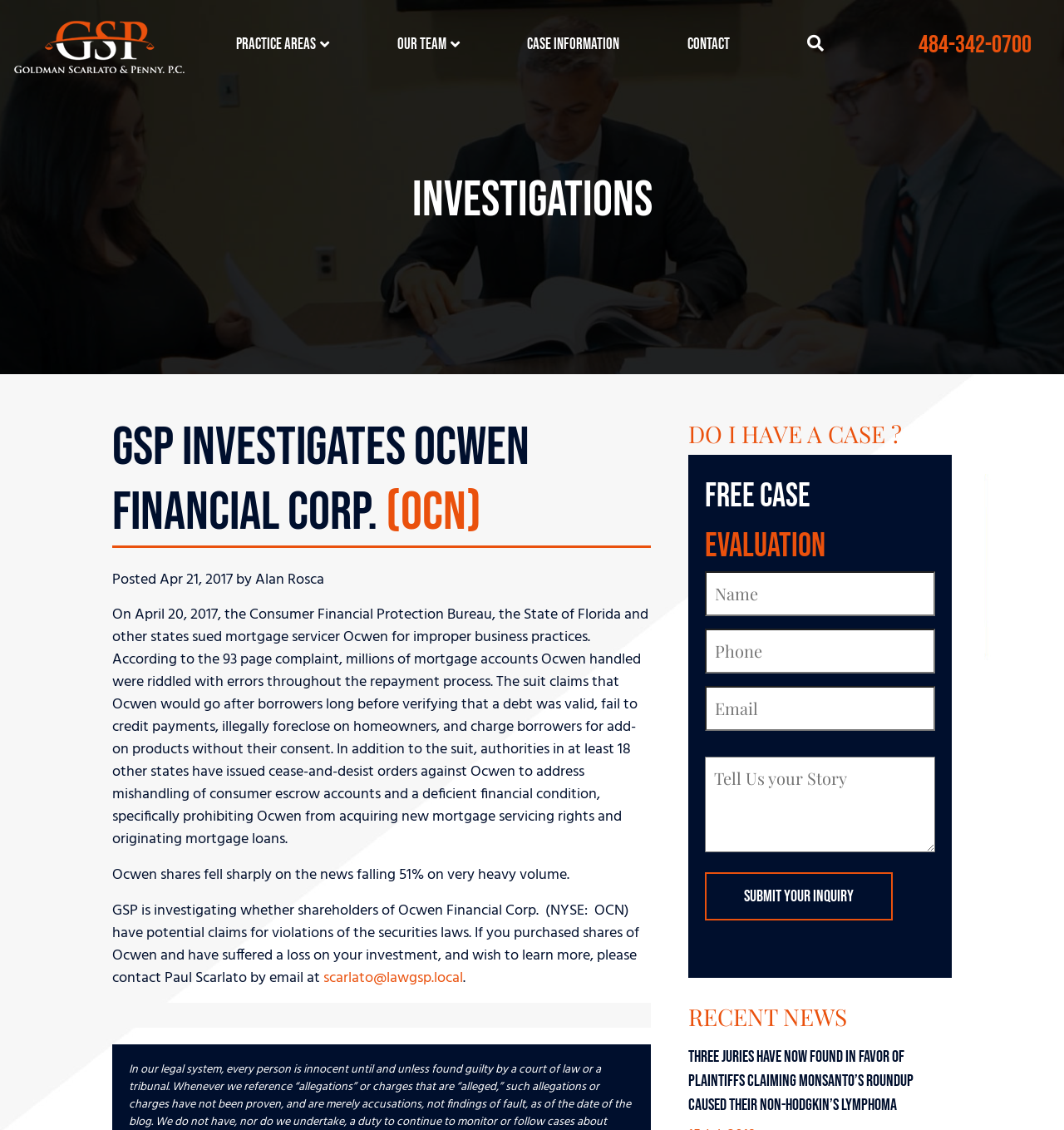Identify the bounding box coordinates of the part that should be clicked to carry out this instruction: "Fill out the 'Name' field in the contact form".

[0.663, 0.505, 0.879, 0.545]